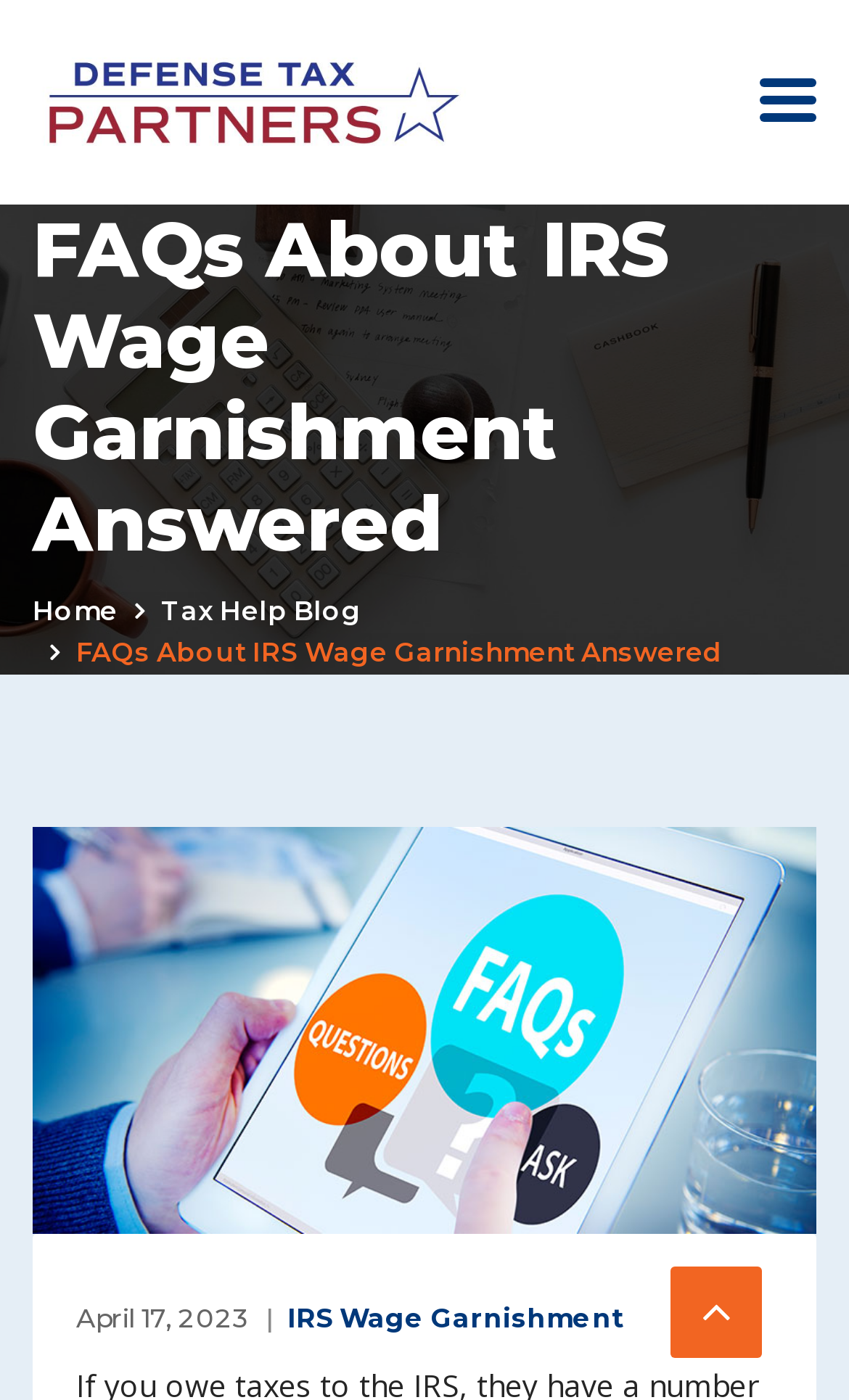What is the topic of the webpage?
Answer the question with a single word or phrase, referring to the image.

IRS Wage Garnishment